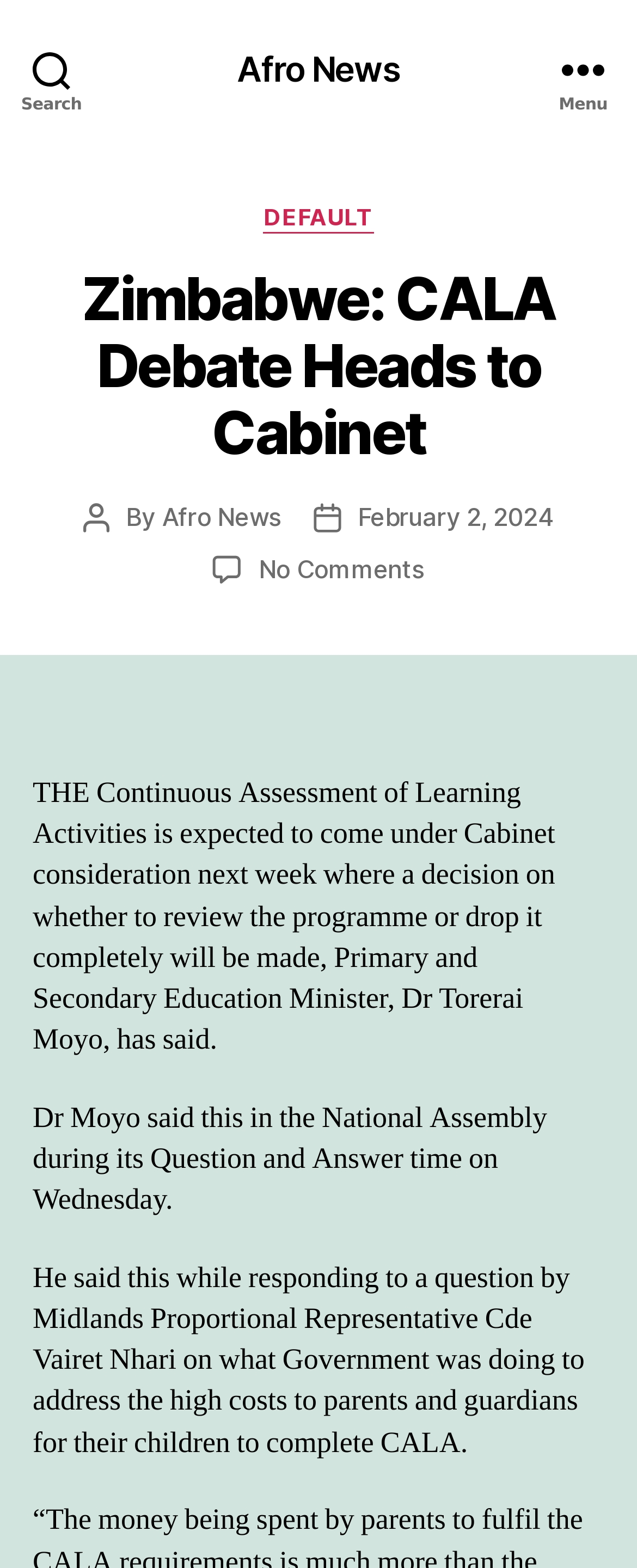What is the topic of the article?
Based on the screenshot, provide your answer in one word or phrase.

CALA Debate